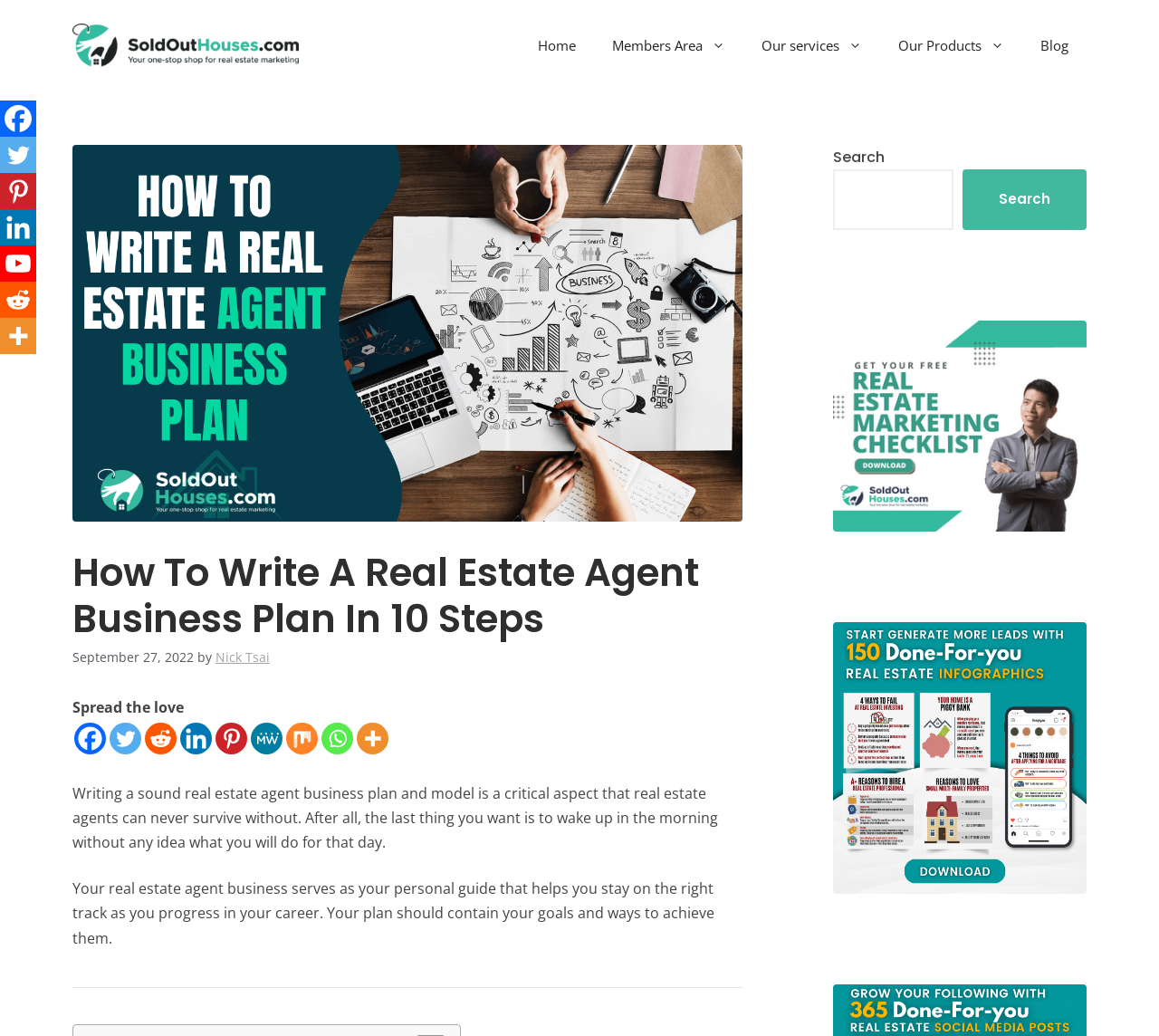Using the provided description parent_node: Search name="s", find the bounding box coordinates for the UI element. Provide the coordinates in (top-left x, top-left y, bottom-right x, bottom-right y) format, ensuring all values are between 0 and 1.

[0.719, 0.164, 0.823, 0.222]